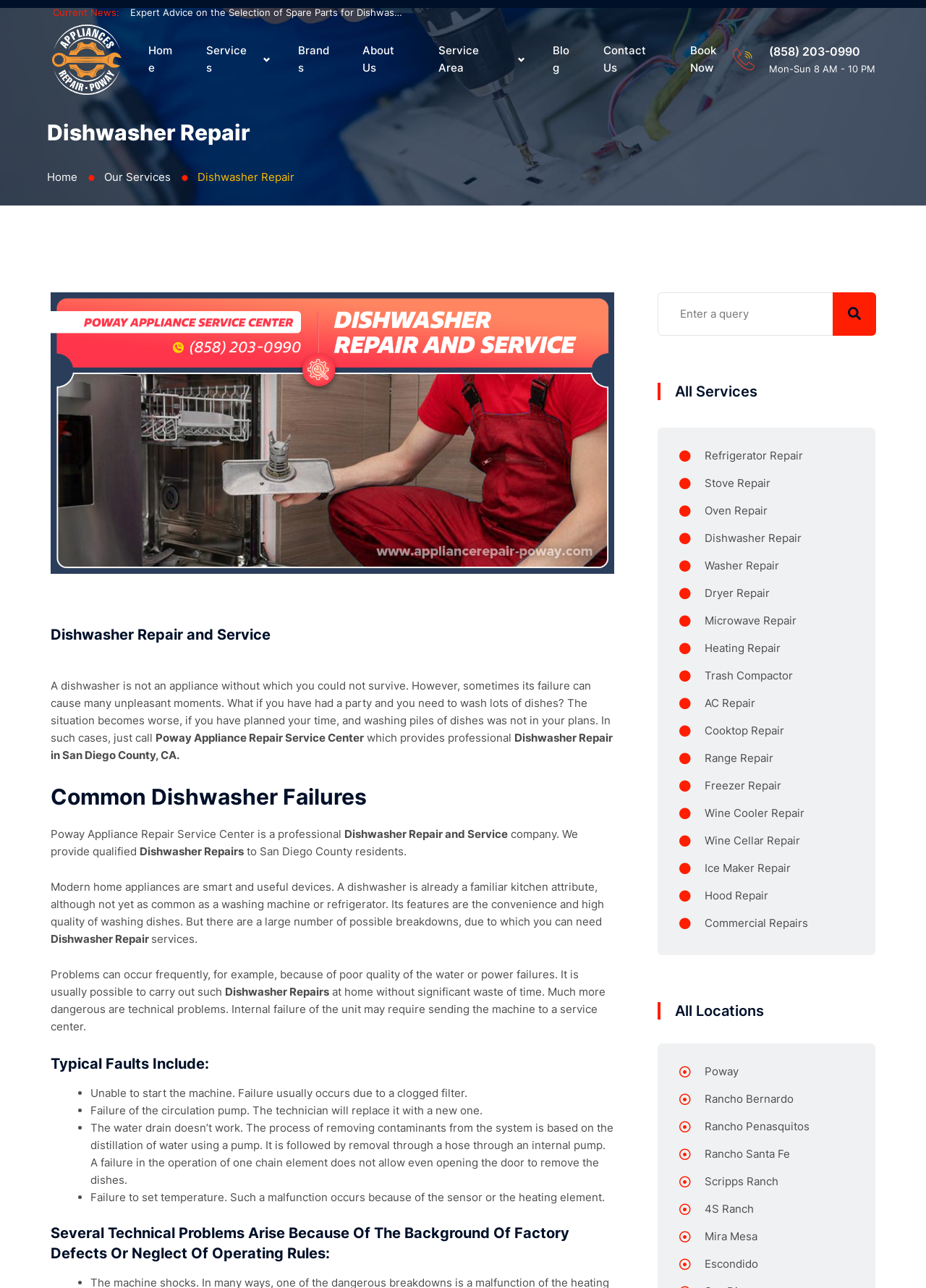Determine the bounding box coordinates for the clickable element required to fulfill the instruction: "Click the 'Book Now' button". Provide the coordinates as four float numbers between 0 and 1, i.e., [left, top, right, bottom].

[0.734, 0.024, 0.813, 0.068]